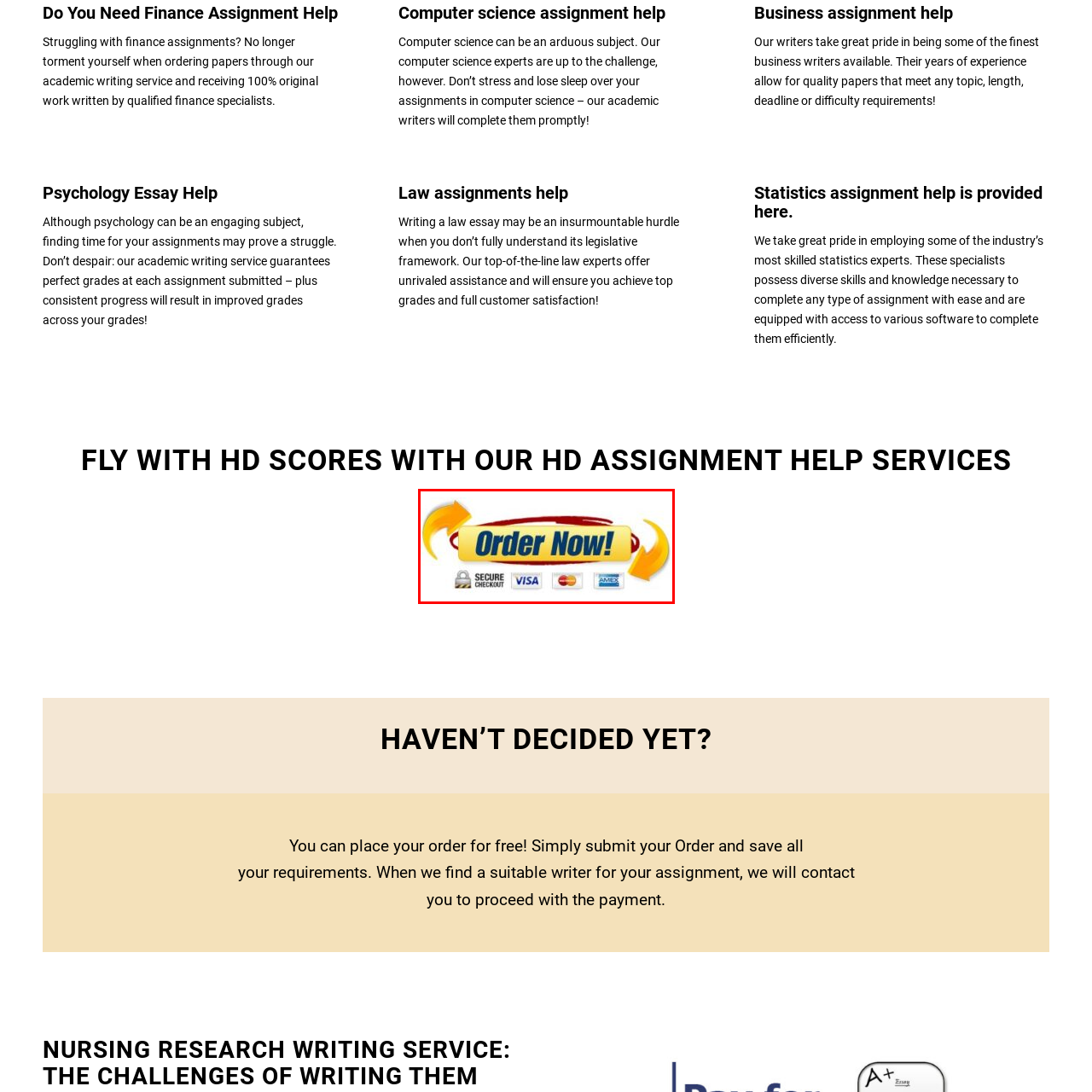Look at the area marked with a blue rectangle, What type of tasks can the service assist with? 
Provide your answer using a single word or phrase.

academic tasks